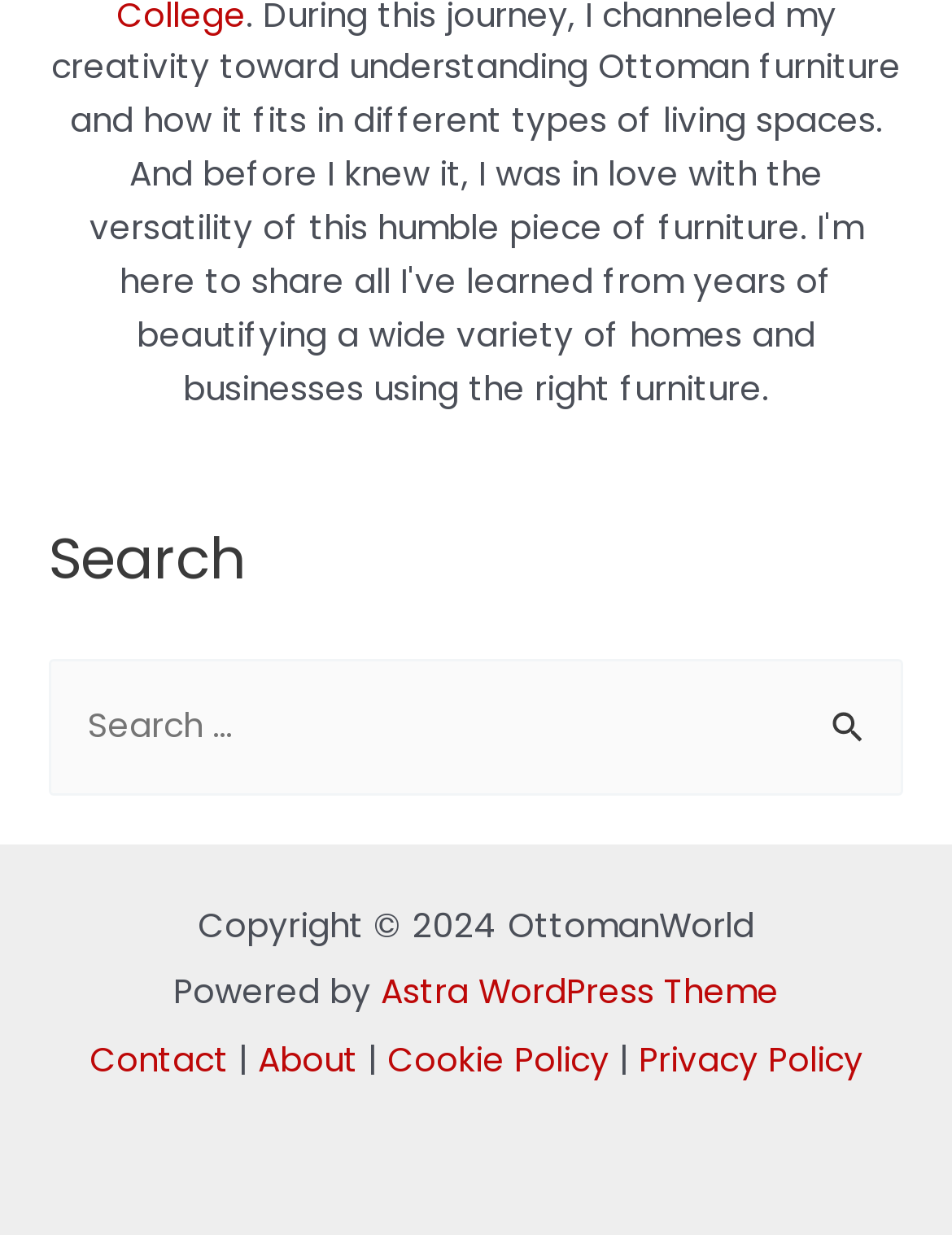Utilize the information from the image to answer the question in detail:
How many links are available in the footer section?

The footer section of the webpage contains several links, including 'Contact', 'About', 'Cookie Policy', 'Privacy Policy', and the theme link 'Astra WordPress Theme'. There are a total of 5 links in the footer section.